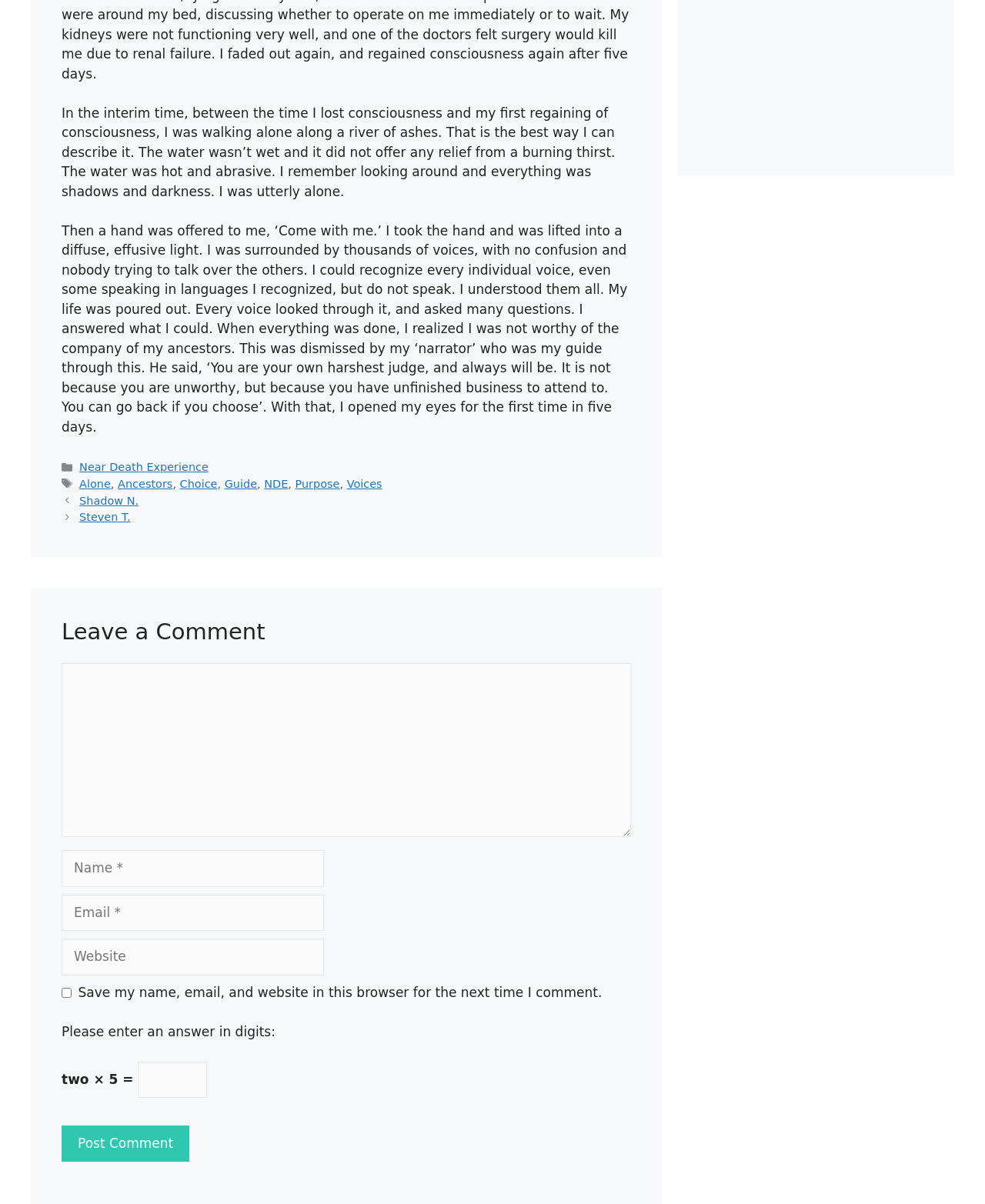Find the bounding box coordinates of the UI element according to this description: "Alone".

[0.081, 0.397, 0.112, 0.407]